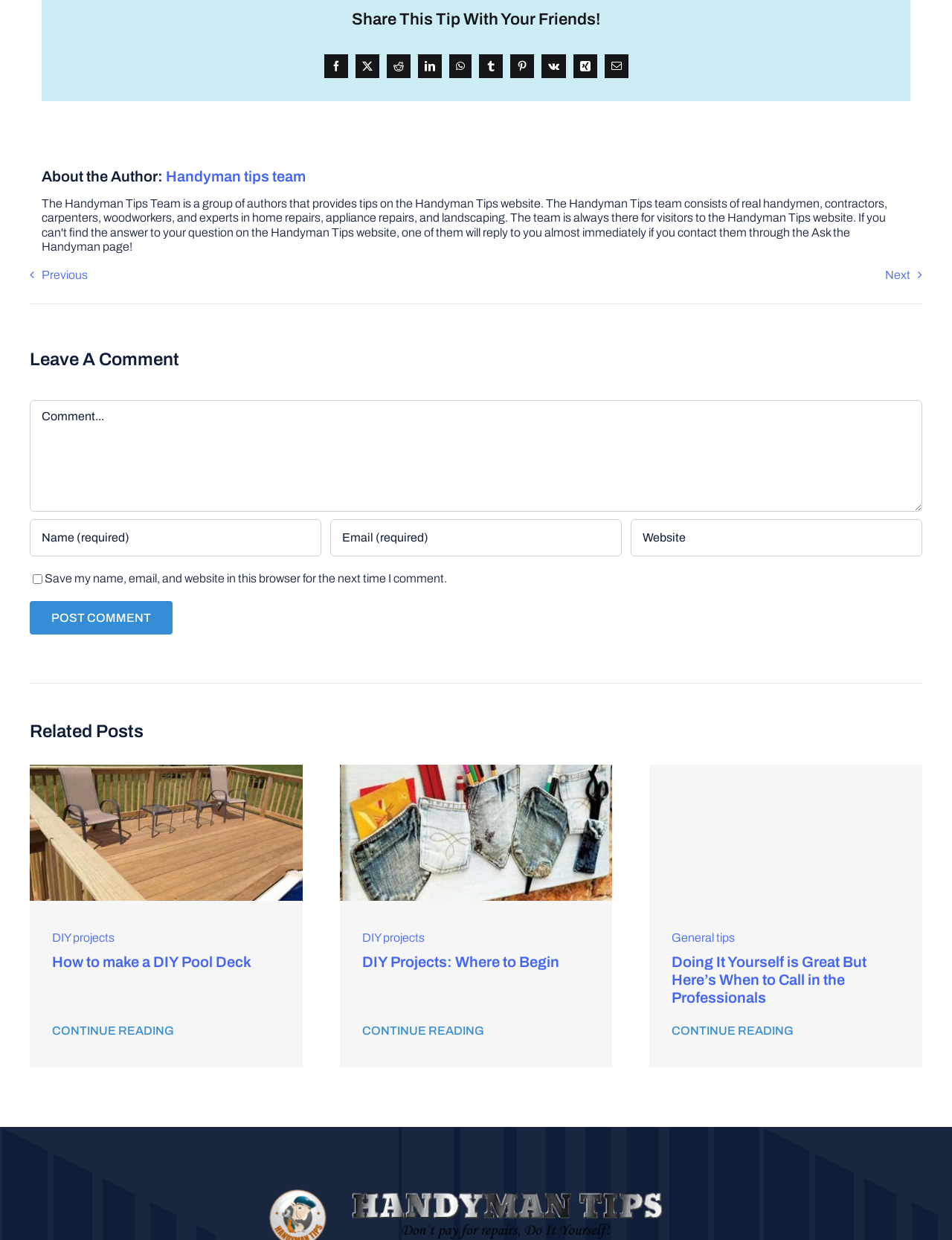Could you indicate the bounding box coordinates of the region to click in order to complete this instruction: "Leave a comment".

[0.031, 0.281, 0.969, 0.299]